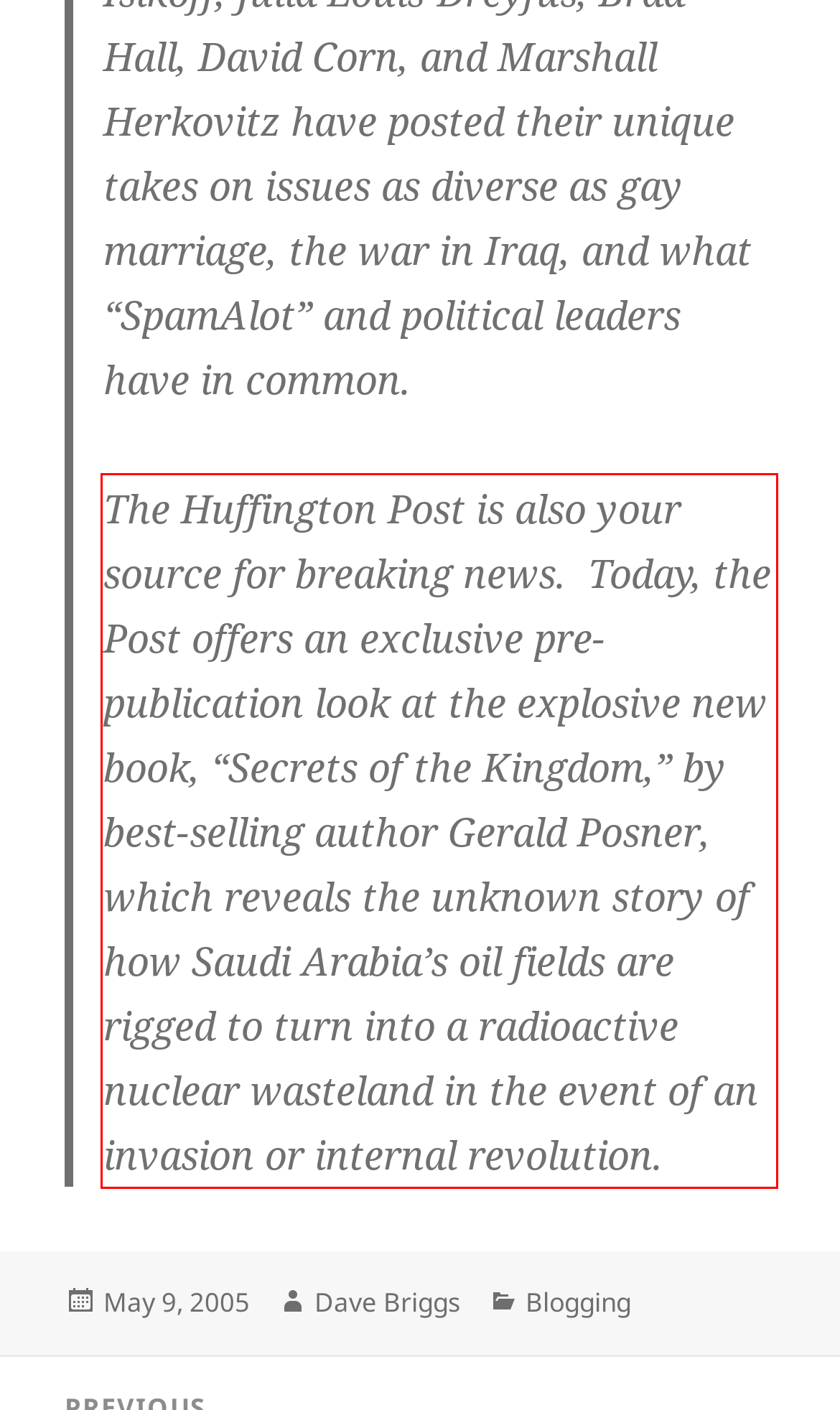You are given a screenshot of a webpage with a UI element highlighted by a red bounding box. Please perform OCR on the text content within this red bounding box.

The Huffington Post is also your source for breaking news. Today, the Post offers an exclusive pre-publication look at the explosive new book, “Secrets of the Kingdom,” by best-selling author Gerald Posner, which reveals the unknown story of how Saudi Arabia’s oil fields are rigged to turn into a radioactive nuclear wasteland in the event of an invasion or internal revolution.